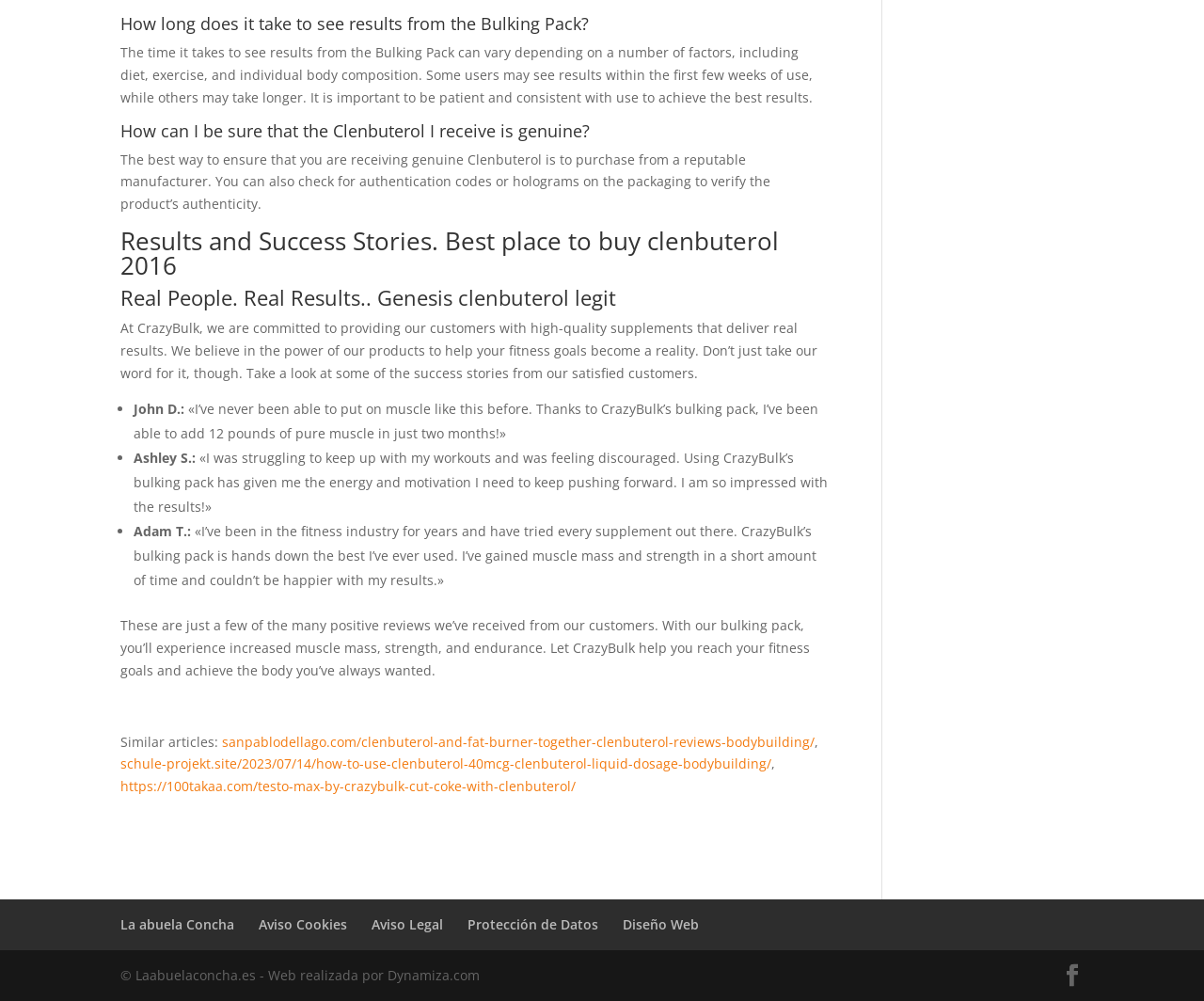Please analyze the image and provide a thorough answer to the question:
What is the purpose of CrazyBulk's bulking pack?

Based on the webpage, it is clear that CrazyBulk's bulking pack is a supplement designed to help users gain muscle mass and strength. This is evident from the success stories and reviews provided on the webpage, where users have reported significant gains in muscle mass and strength after using the product.